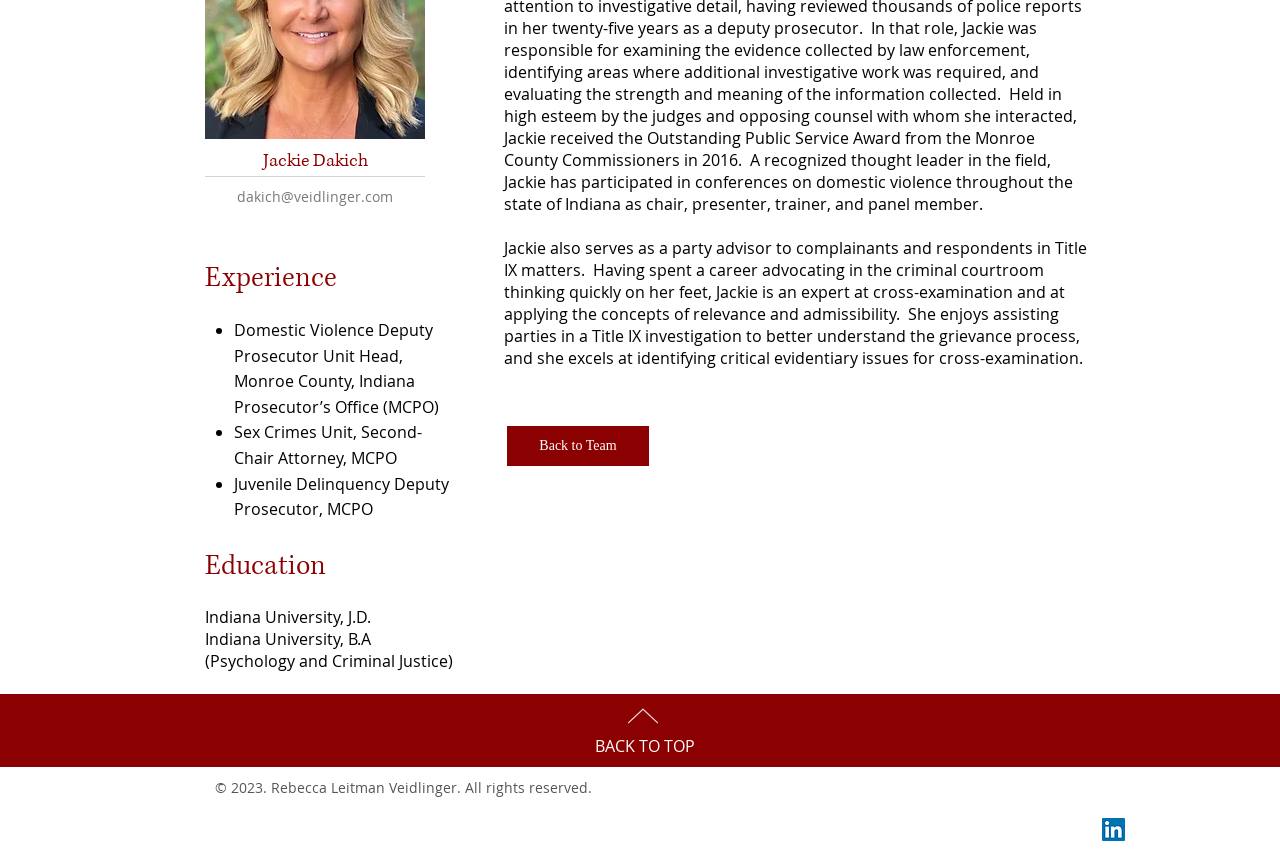Locate the bounding box of the UI element with the following description: "BACK TO TOP".

[0.464, 0.86, 0.543, 0.886]